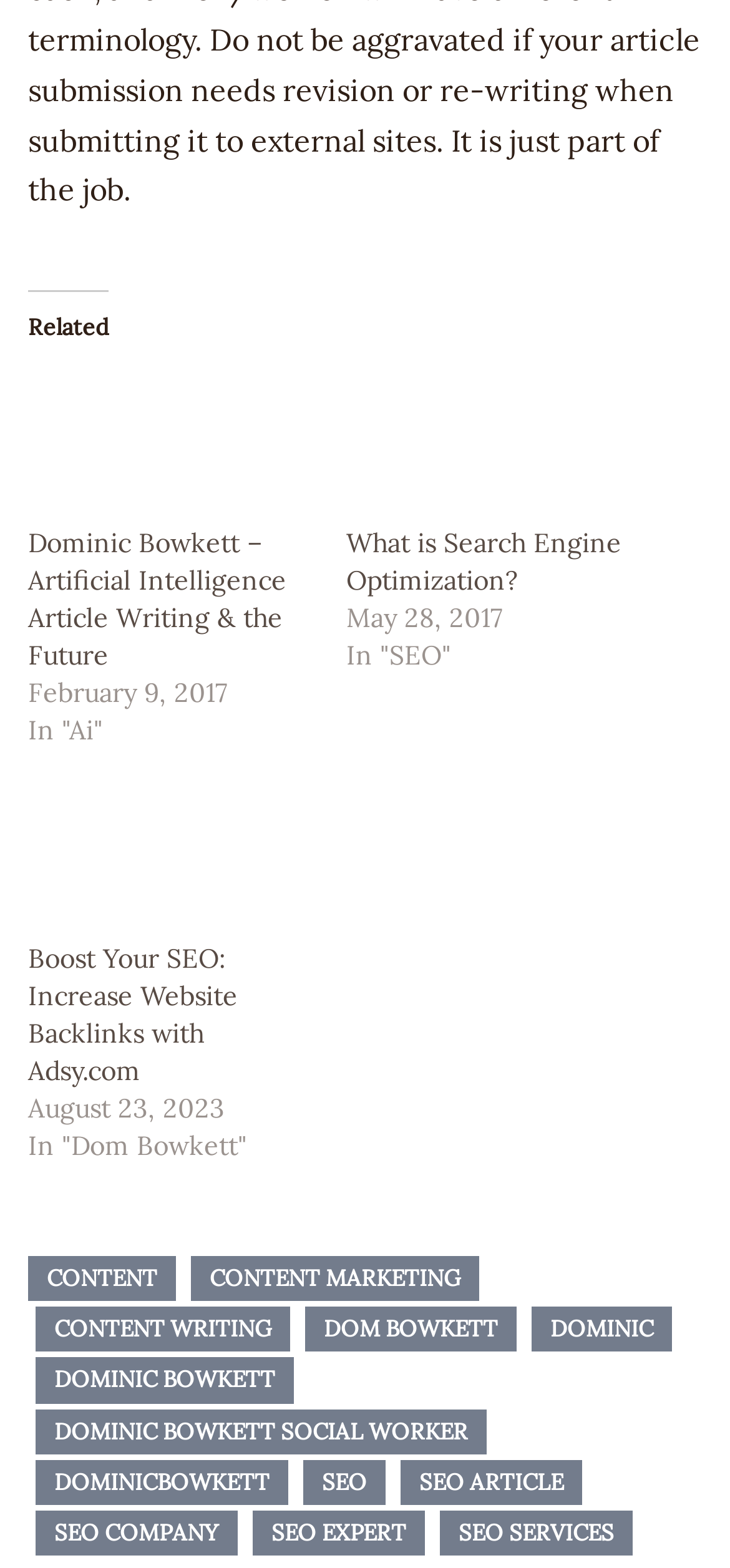Given the element description, predict the bounding box coordinates in the format (top-left x, top-left y, bottom-right x, bottom-right y), using floating point numbers between 0 and 1: SEO Services

[0.603, 0.963, 0.867, 0.992]